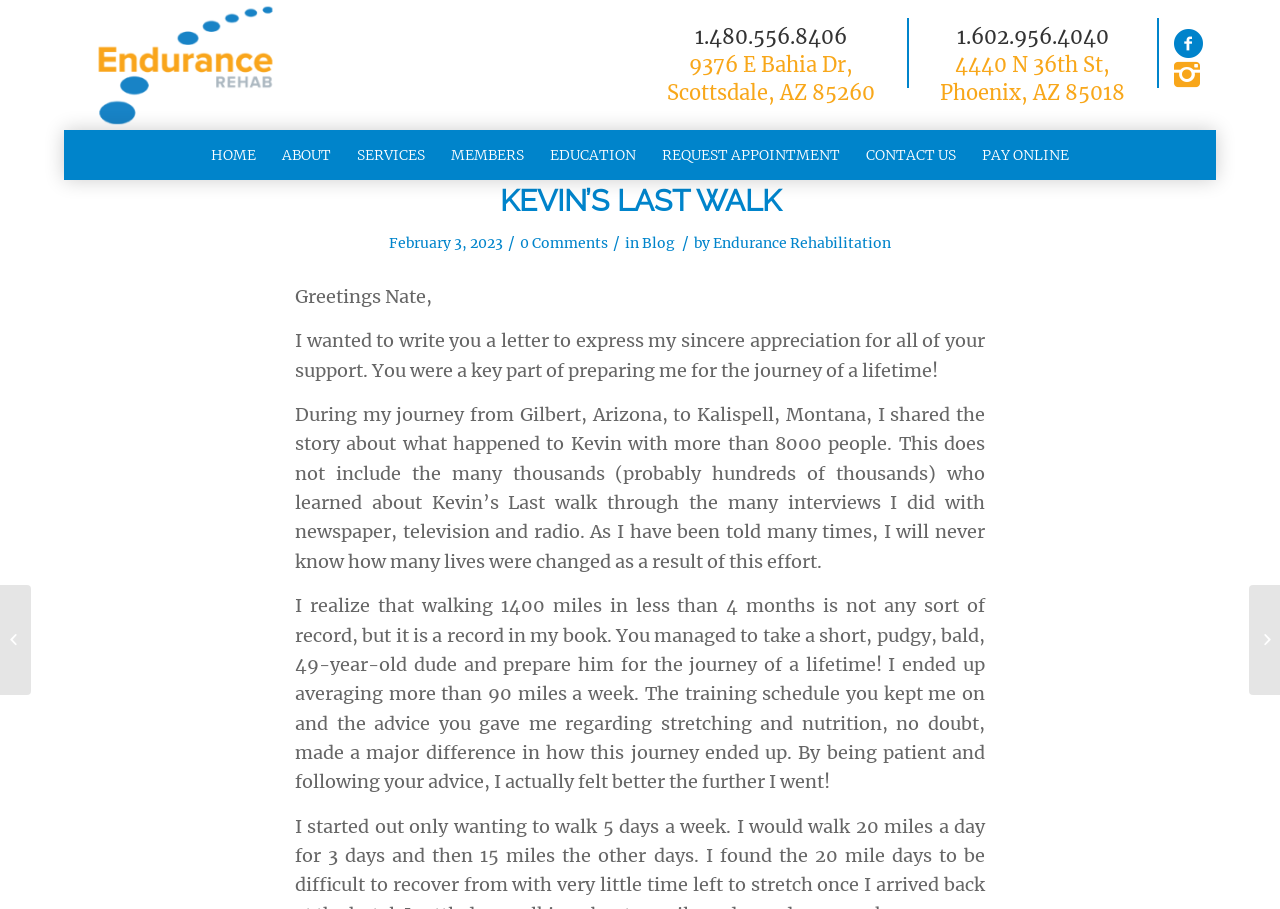Locate the bounding box coordinates for the element described below: "FORE CRYING OUT LOUD". The coordinates must be four float values between 0 and 1, formatted as [left, top, right, bottom].

[0.0, 0.644, 0.024, 0.765]